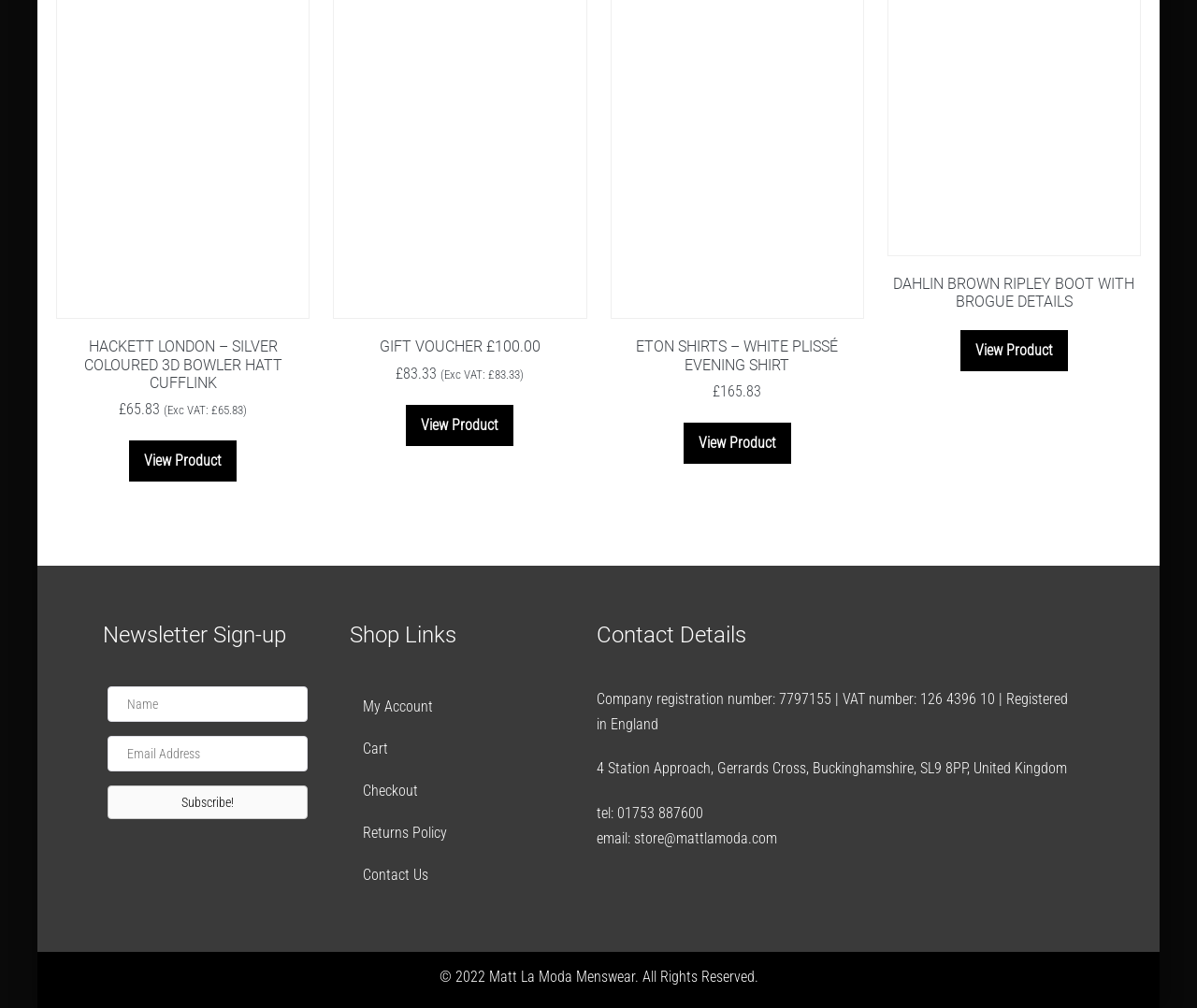Please determine the bounding box coordinates of the element's region to click for the following instruction: "View product details of HACKETT LONDON – SILVER COLOURED 3D BOWLER HATT CUFFLINK".

[0.047, 0.335, 0.259, 0.389]